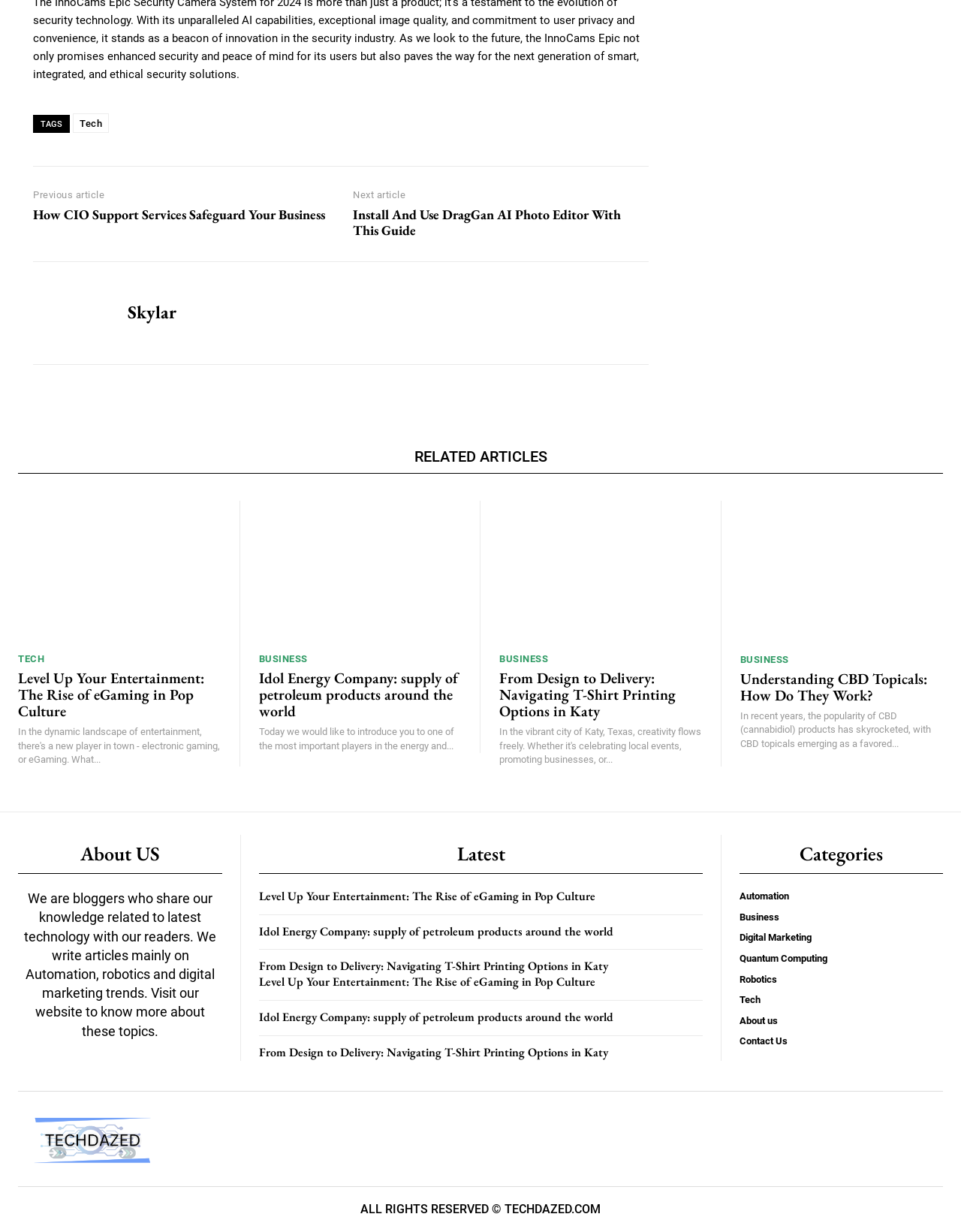What is the name of the website?
Based on the visual, give a brief answer using one word or a short phrase.

TECHDAZED.COM